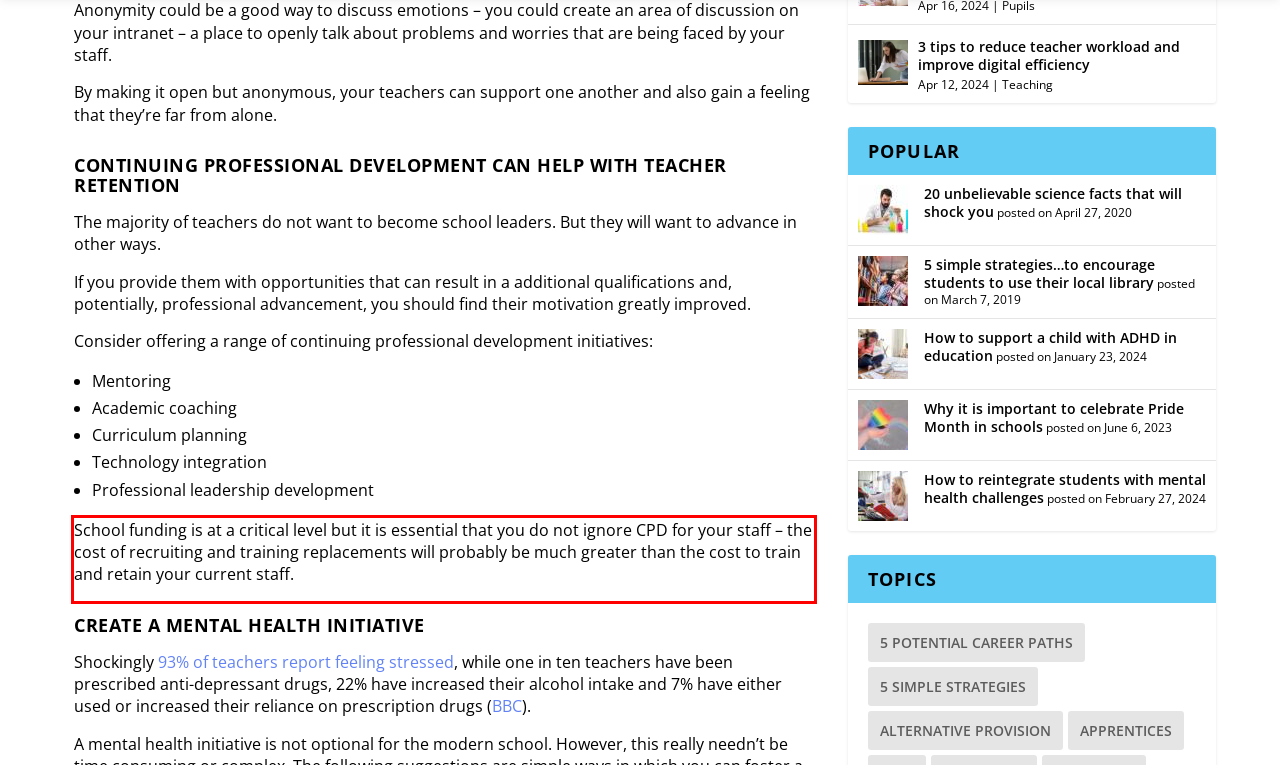Please identify and extract the text from the UI element that is surrounded by a red bounding box in the provided webpage screenshot.

School funding is at a critical level but it is essential that you do not ignore CPD for your staff – the cost of recruiting and training replacements will probably be much greater than the cost to train and retain your current staff.